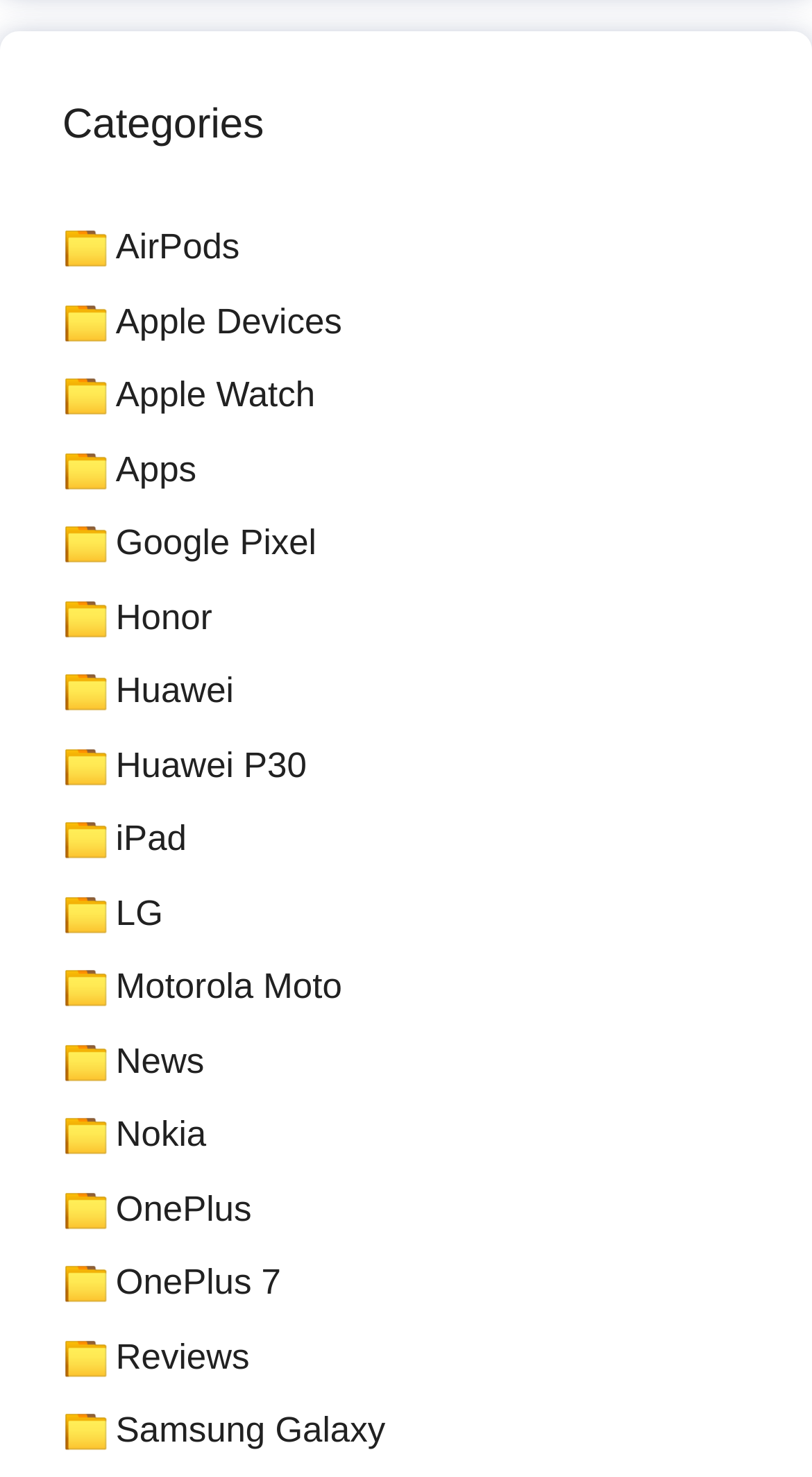Determine the bounding box coordinates for the region that must be clicked to execute the following instruction: "Read News".

[0.143, 0.705, 0.252, 0.731]